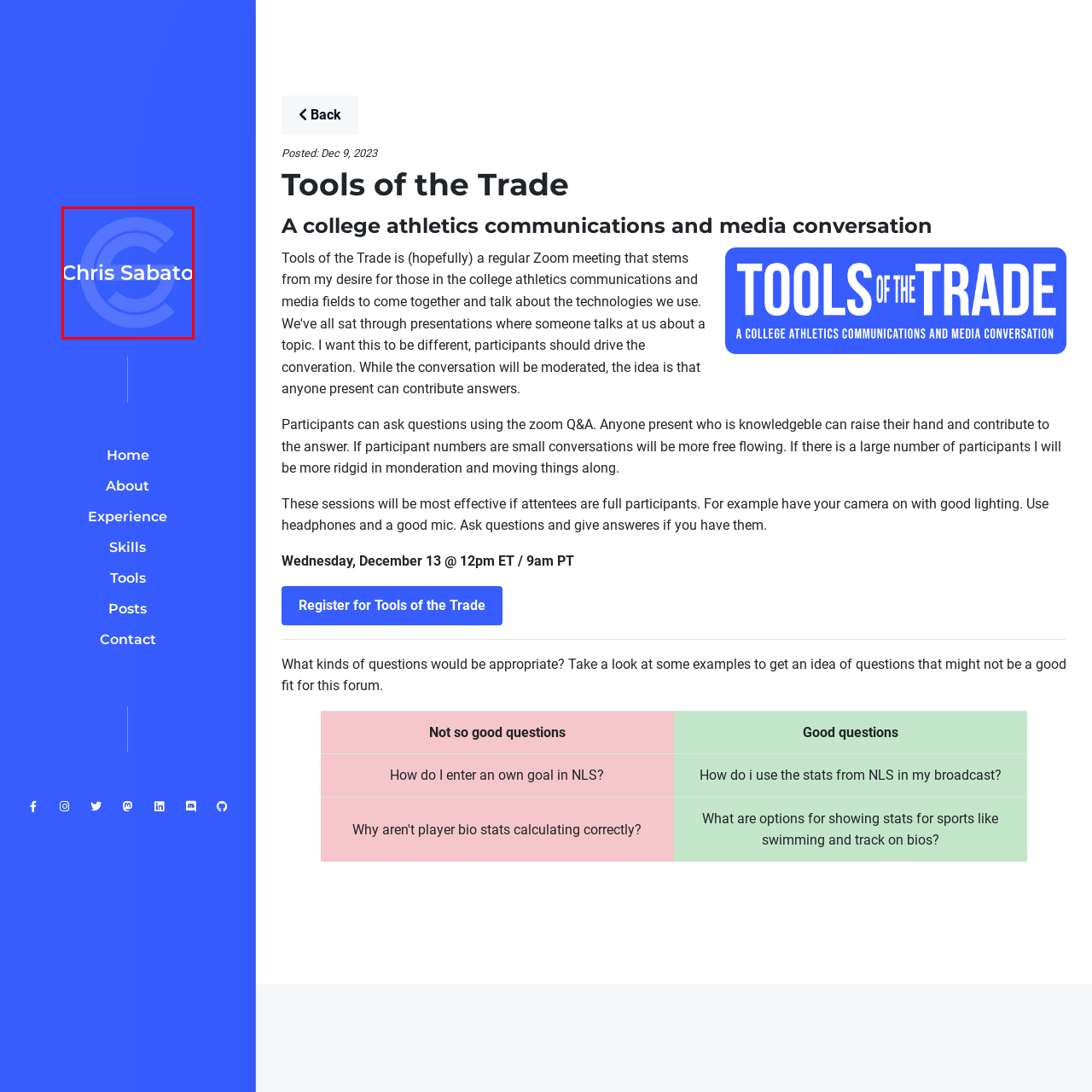What is the circular element alongside the text likely to be?
Please analyze the image within the red bounding box and offer a comprehensive answer to the question.

The caption suggests that the circular element alongside the text is likely to be a logo or brand identity, which is a common design element used to represent a person's or organization's identity, and in this case, it reflects a creative and professional aesthetic associated with Chris Sabato's involvement in small college athletics communications and media.